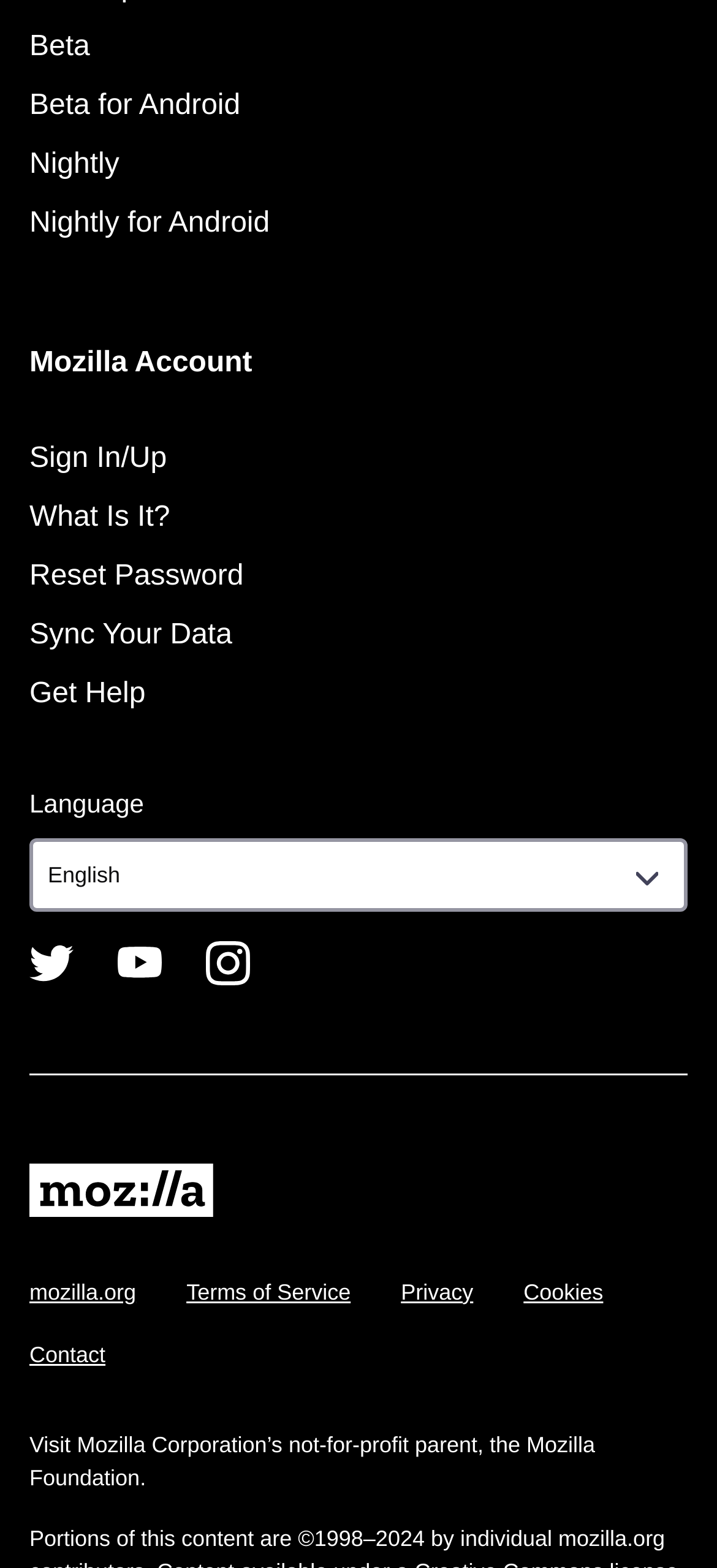Provide a brief response in the form of a single word or phrase:
What is the parent organization of Mozilla Corporation?

Mozilla Foundation